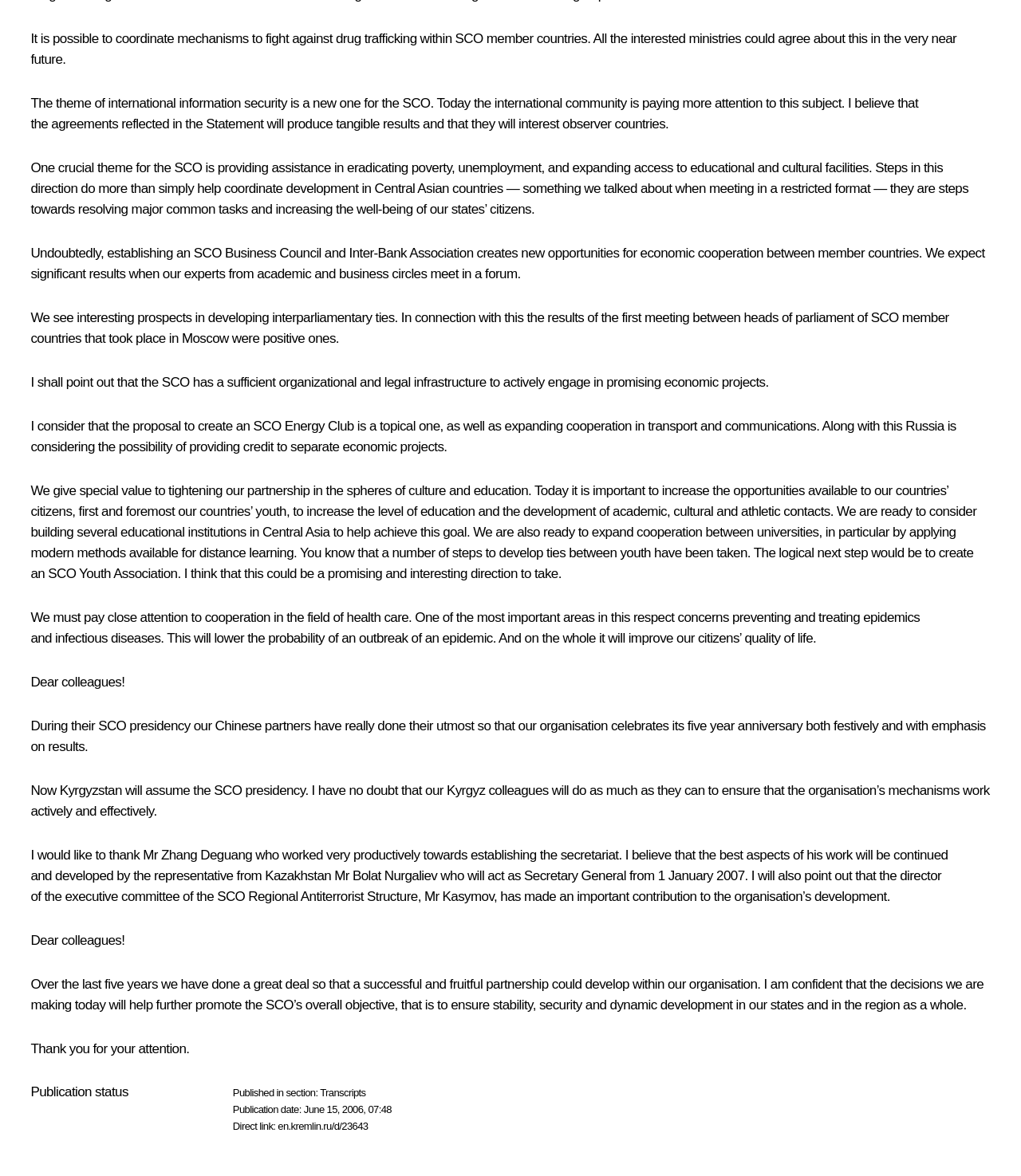Return the bounding box coordinates of the UI element that corresponds to this description: "en.kremlin.ru/d/23643". The coordinates must be given as four float numbers in the range of 0 and 1, [left, top, right, bottom].

[0.272, 0.953, 0.361, 0.963]